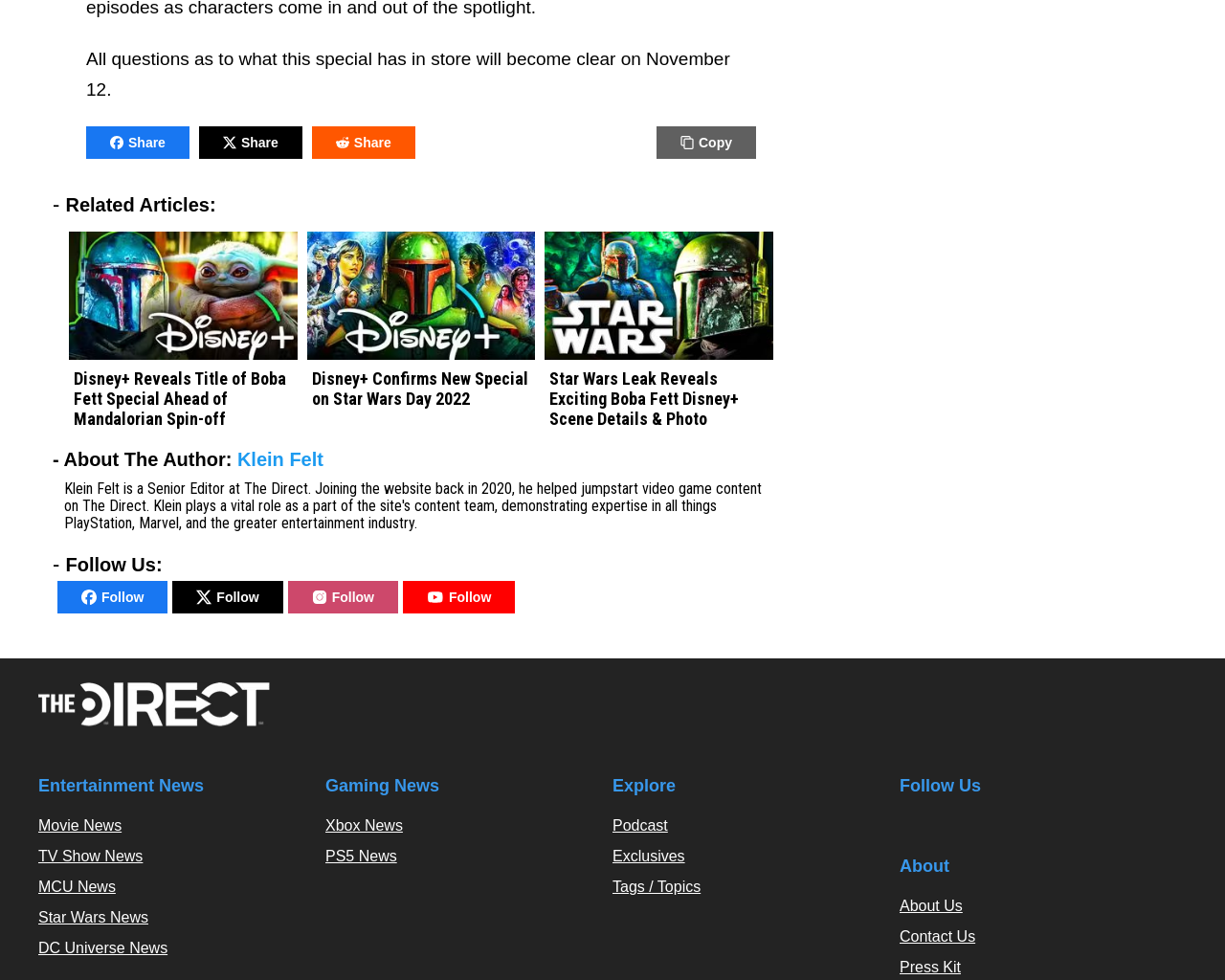Please locate the bounding box coordinates of the element that needs to be clicked to achieve the following instruction: "Learn more about the author Klein Felt". The coordinates should be four float numbers between 0 and 1, i.e., [left, top, right, bottom].

[0.194, 0.458, 0.264, 0.479]